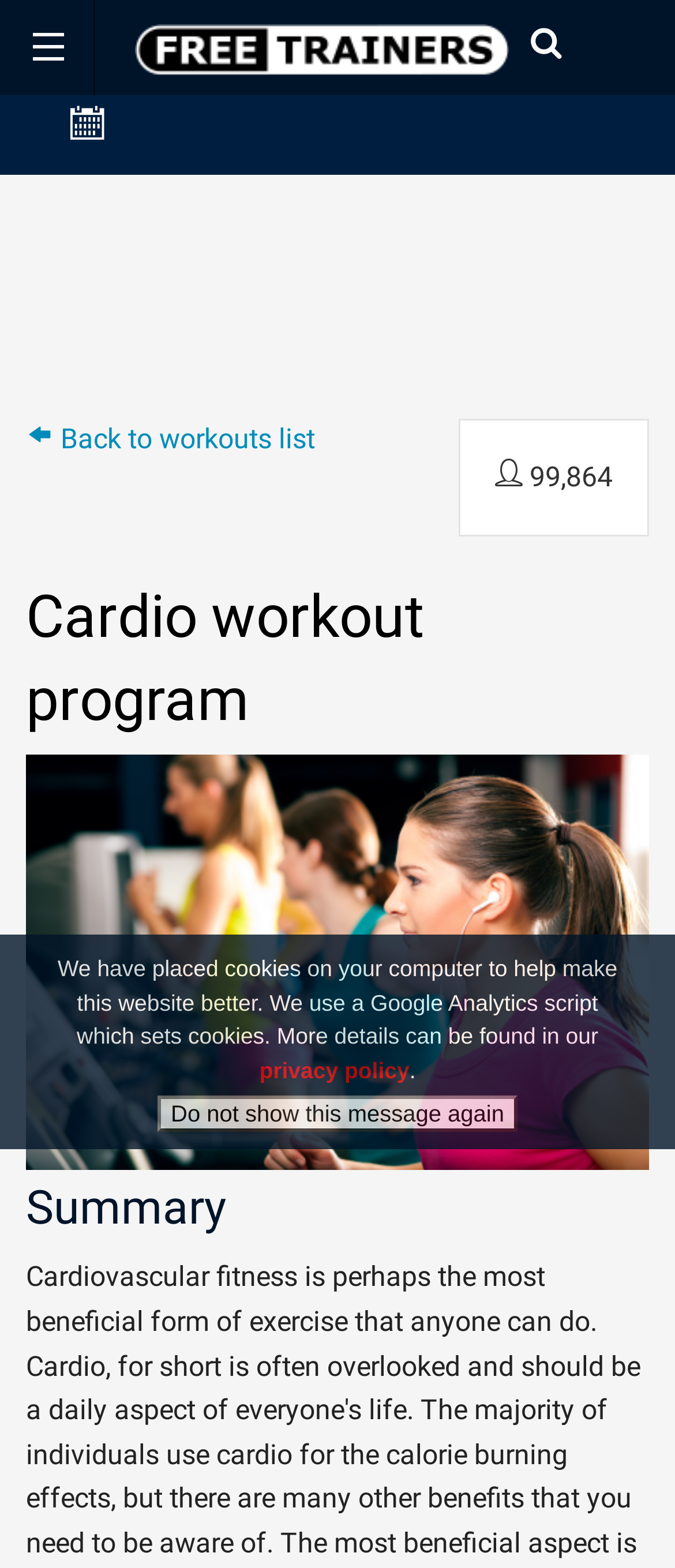Provide the bounding box coordinates, formatted as (top-left x, top-left y, bottom-right x, bottom-right y), with all values being floating point numbers between 0 and 1. Identify the bounding box of the UI element that matches the description: Back to workouts list

[0.038, 0.27, 0.467, 0.29]